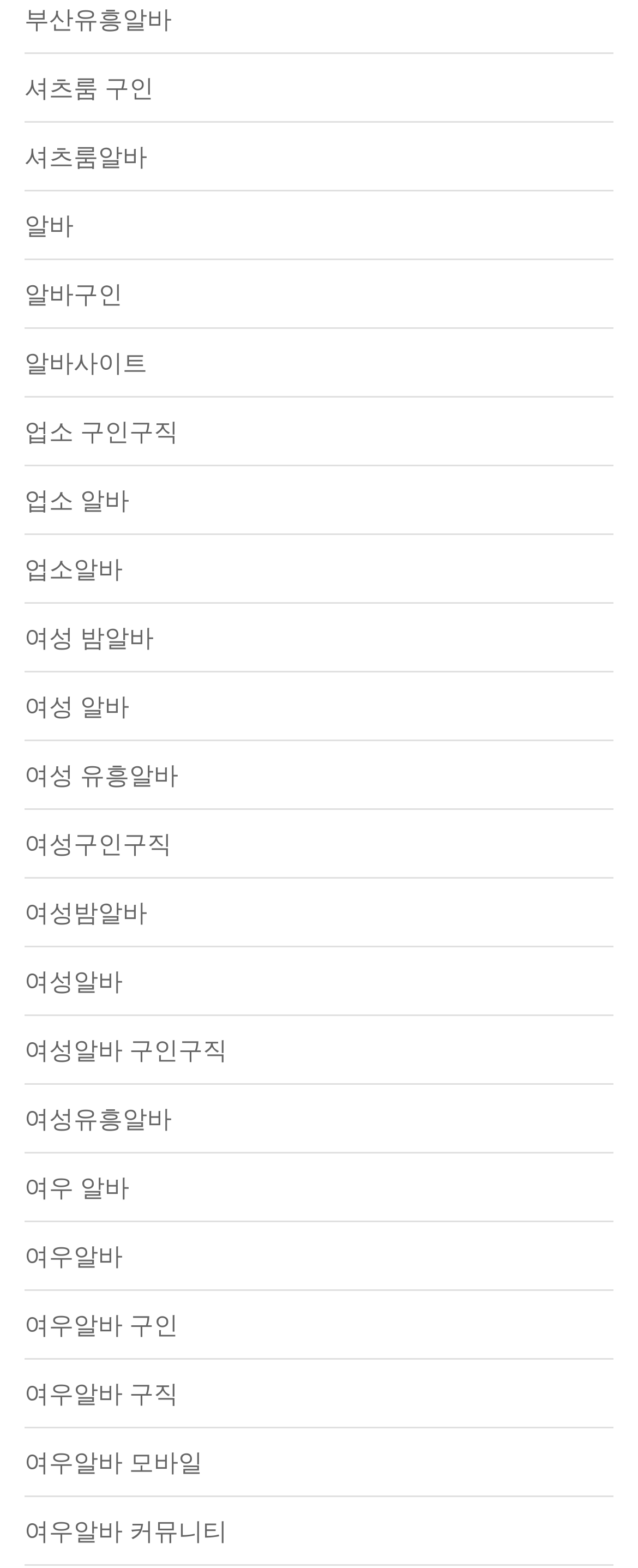Given the description Nick Clevely, predict the bounding box coordinates of the UI element. Ensure the coordinates are in the format (top-left x, top-left y, bottom-right x, bottom-right y) and all values are between 0 and 1.

None